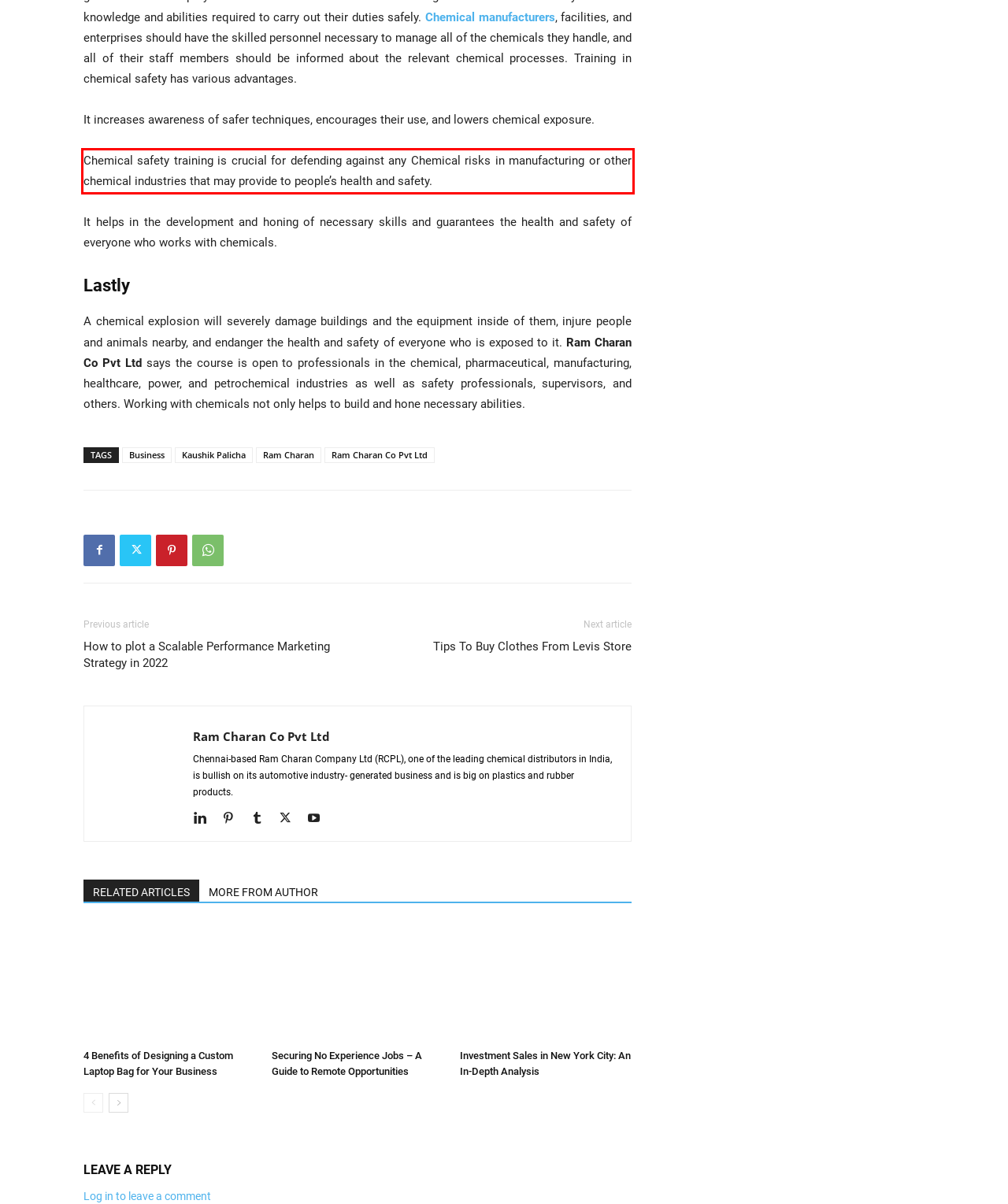Please perform OCR on the text within the red rectangle in the webpage screenshot and return the text content.

Chemical safety training is crucial for defending against any Chemical risks in manufacturing or other chemical industries that may provide to people’s health and safety.